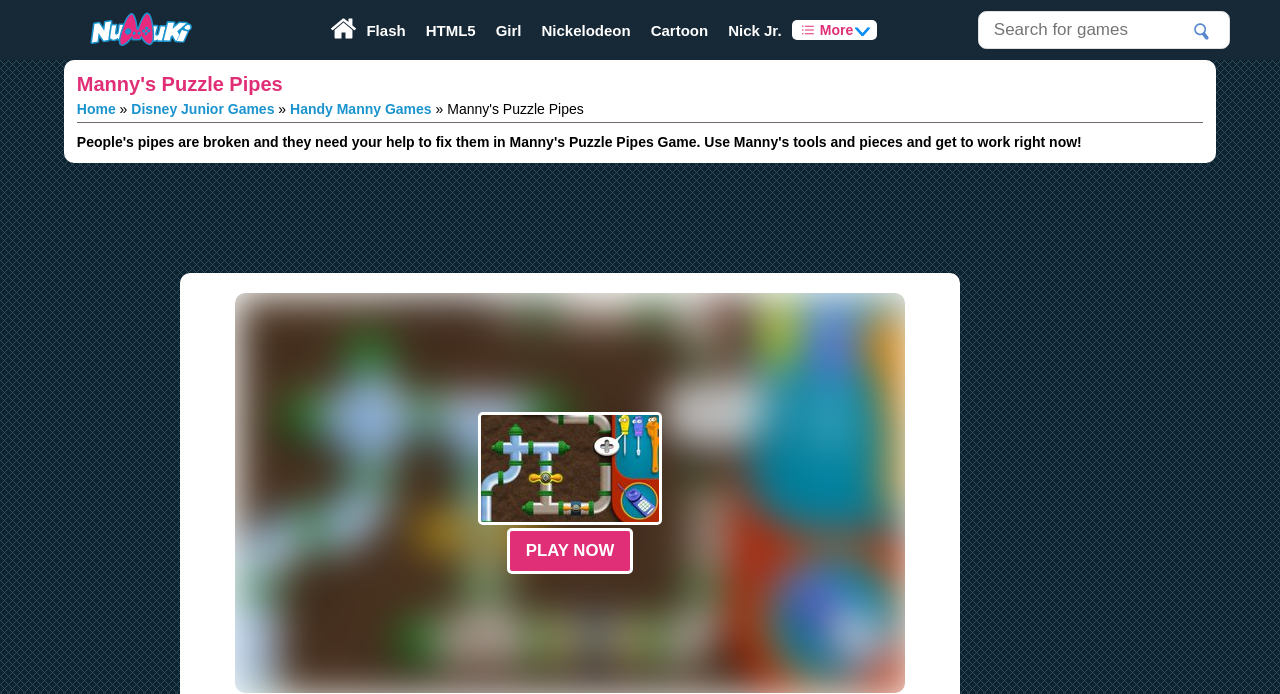Please give a succinct answer using a single word or phrase:
What is the theme of the games available on this website?

Cartoon and kids